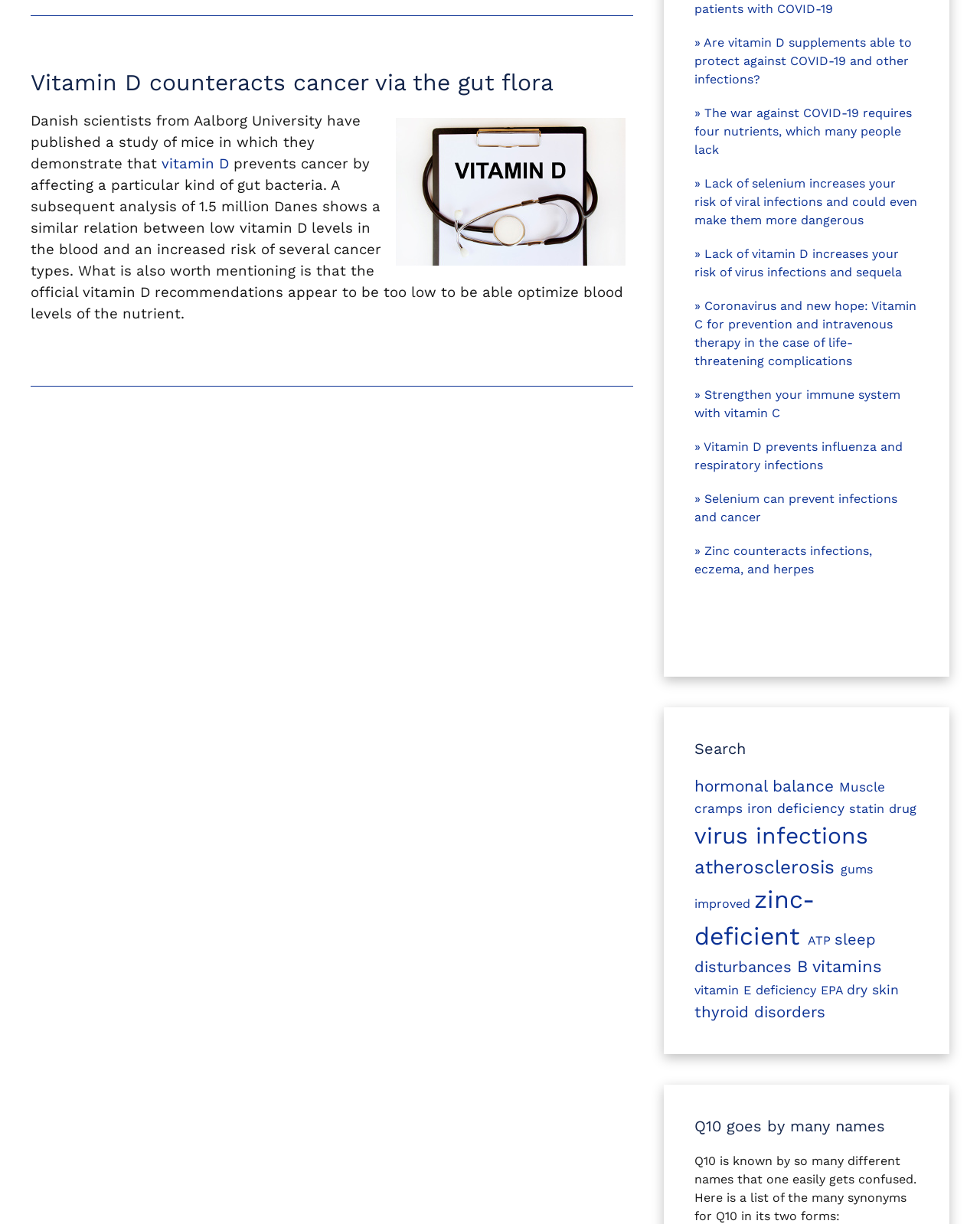Determine the bounding box coordinates of the element's region needed to click to follow the instruction: "Read more about vitamin D supplements and COVID-19". Provide these coordinates as four float numbers between 0 and 1, formatted as [left, top, right, bottom].

[0.708, 0.029, 0.93, 0.071]